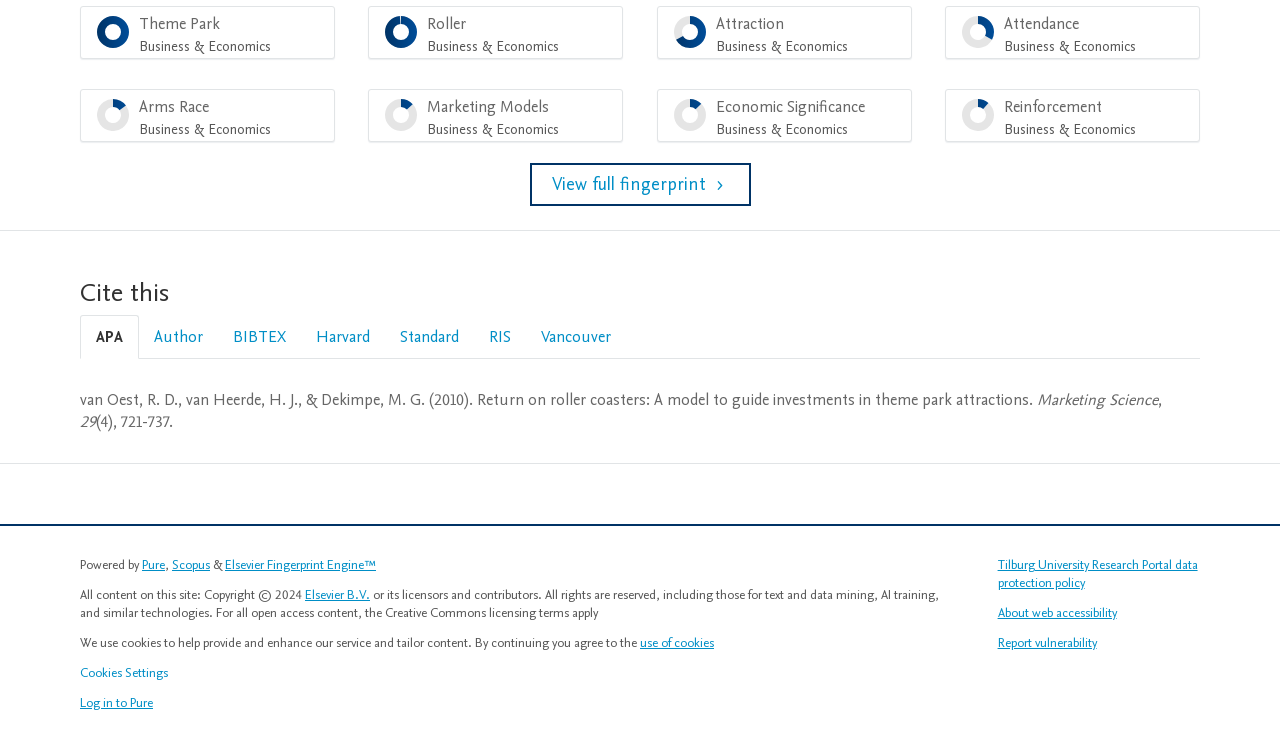Locate the bounding box of the UI element described by: "use of cookies" in the given webpage screenshot.

[0.5, 0.841, 0.558, 0.865]